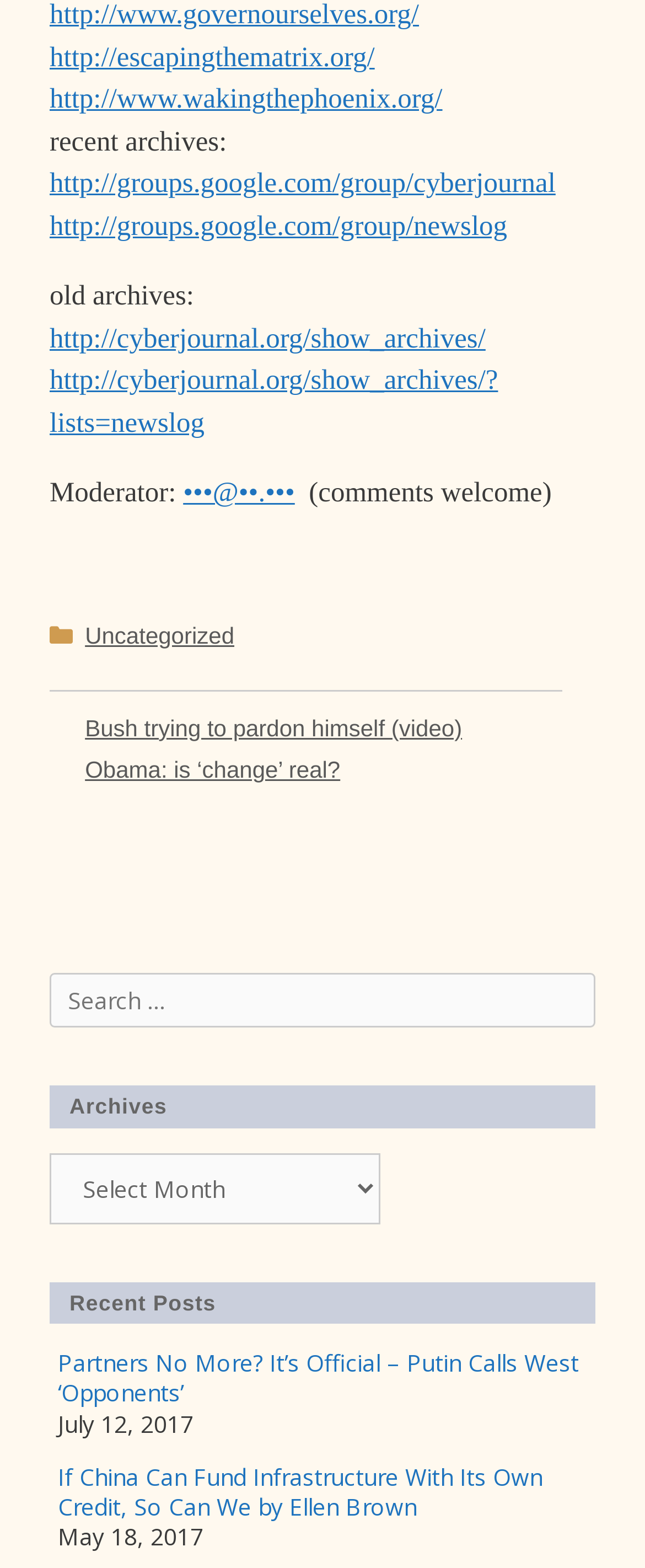What is the category of the post 'Bush trying to pardon himself (video)'?
Based on the screenshot, provide your answer in one word or phrase.

Uncategorized